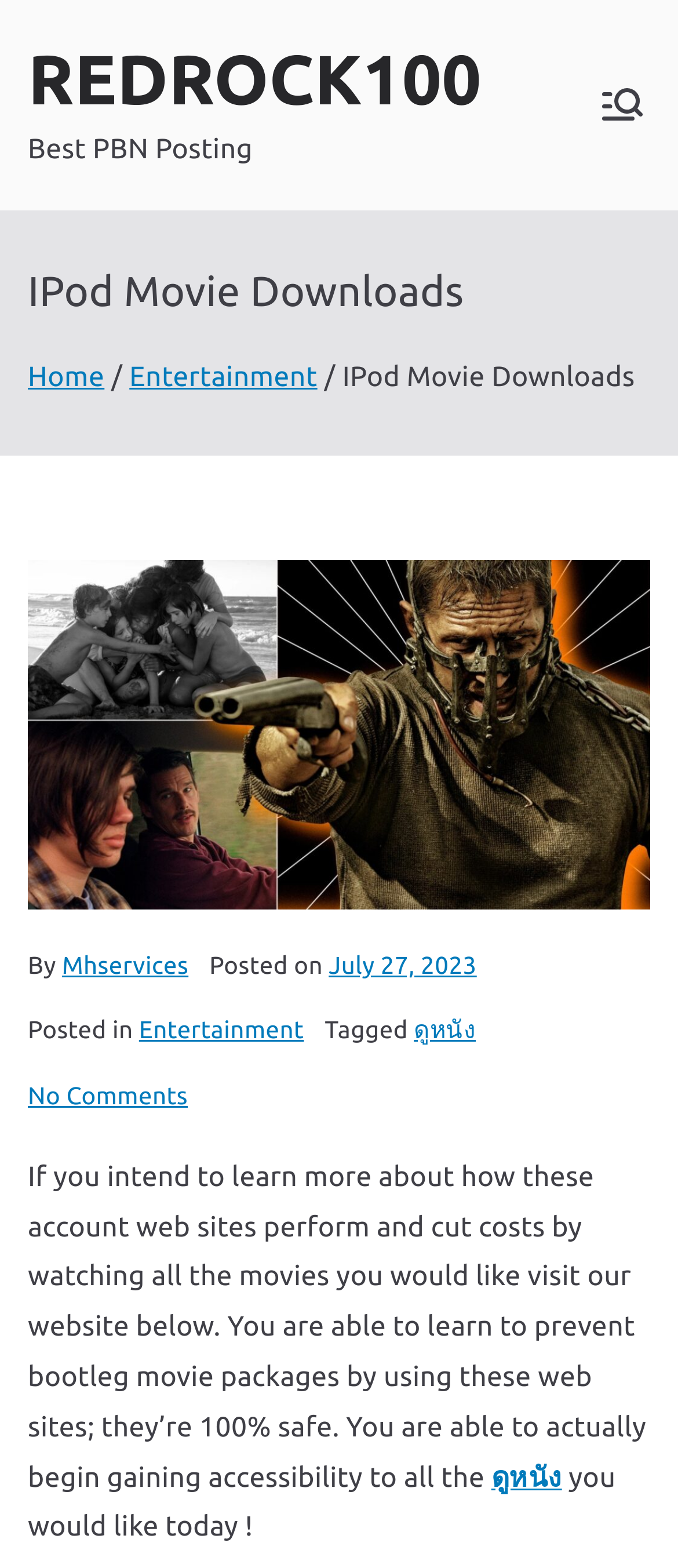What is the purpose of the website?
Your answer should be a single word or phrase derived from the screenshot.

To learn about account websites for movie downloads